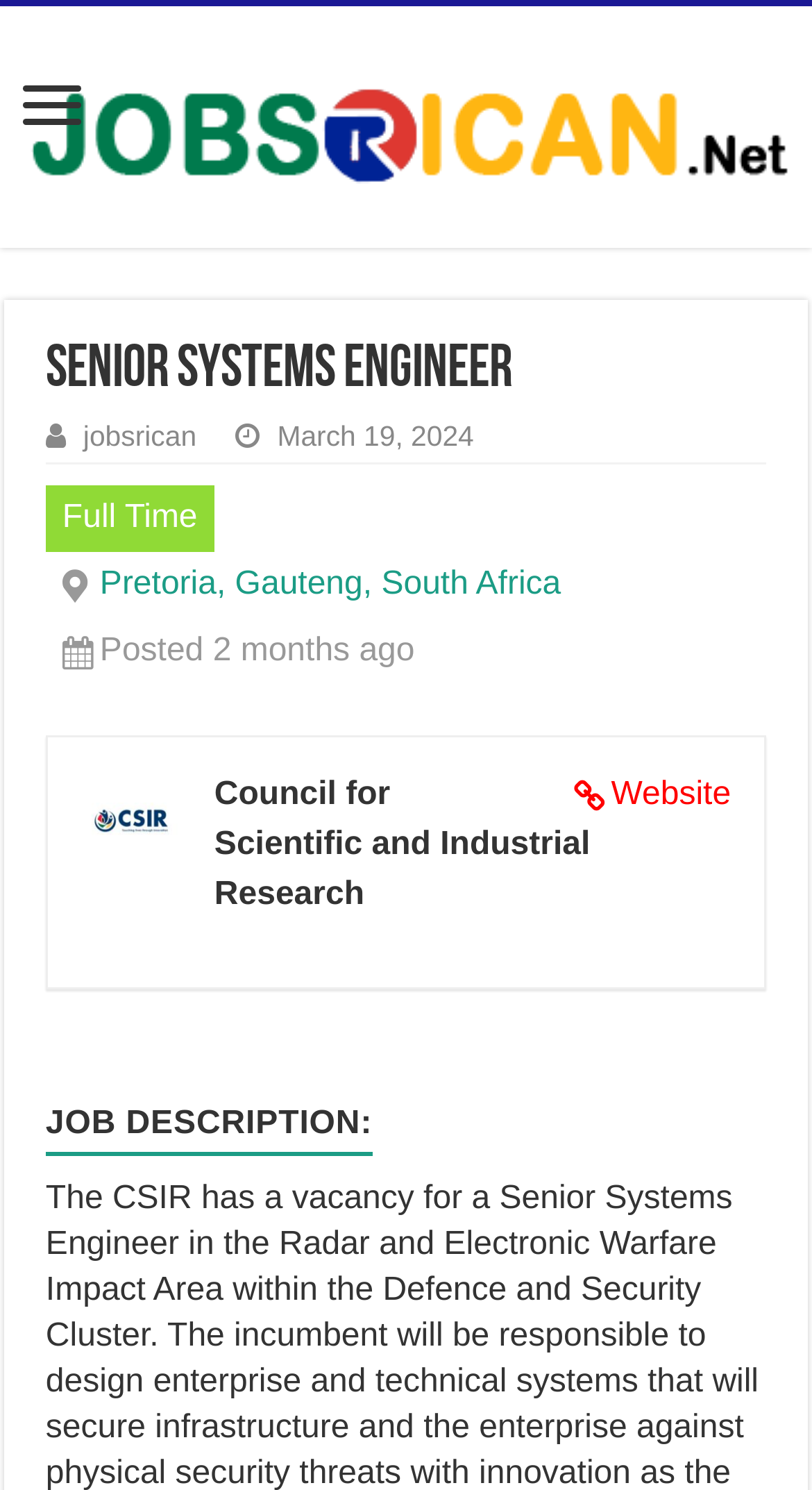Based on the provided description, "Website", find the bounding box of the corresponding UI element in the screenshot.

[0.706, 0.517, 0.9, 0.551]